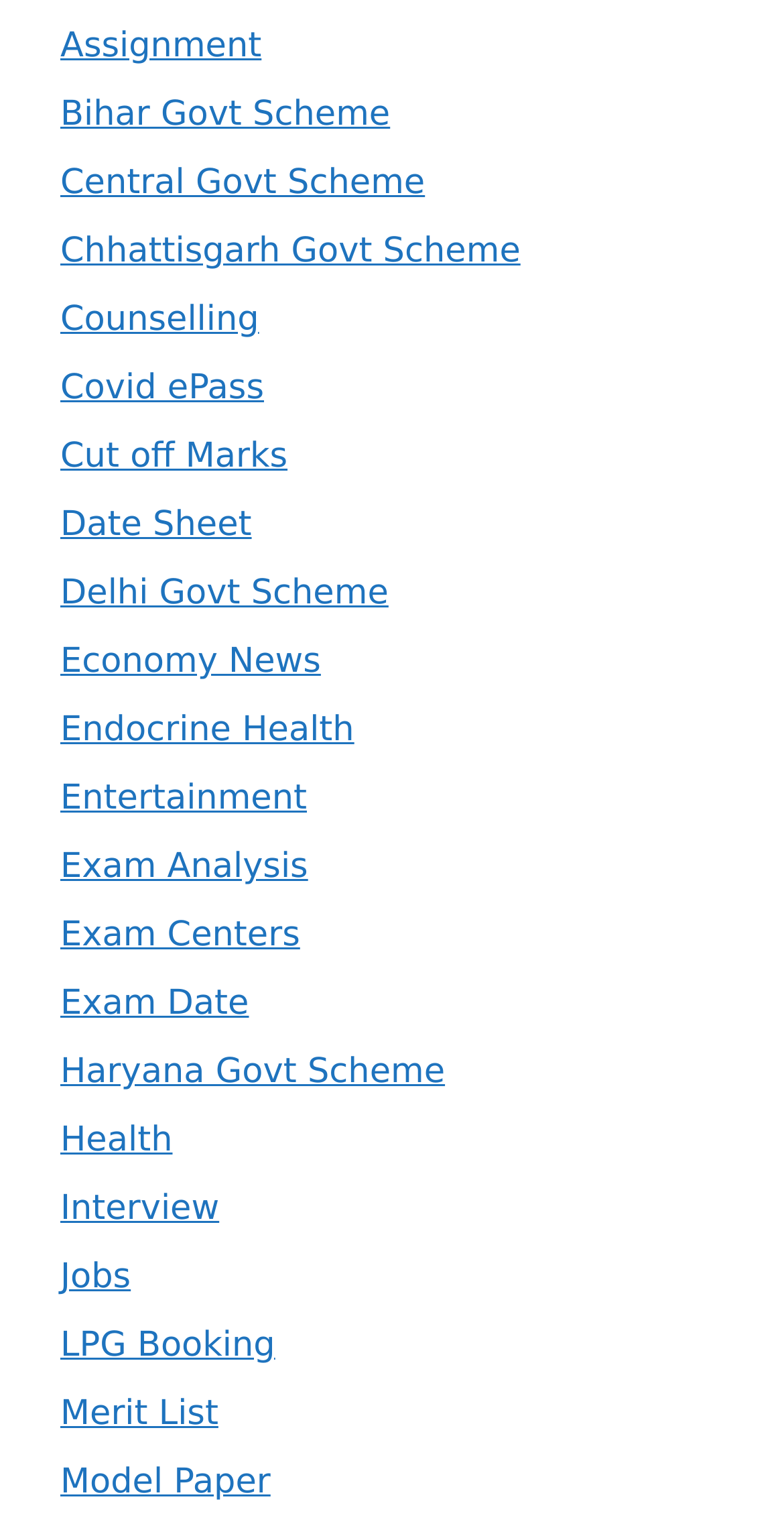Use one word or a short phrase to answer the question provided: 
What is the last link on the webpage?

Model Paper